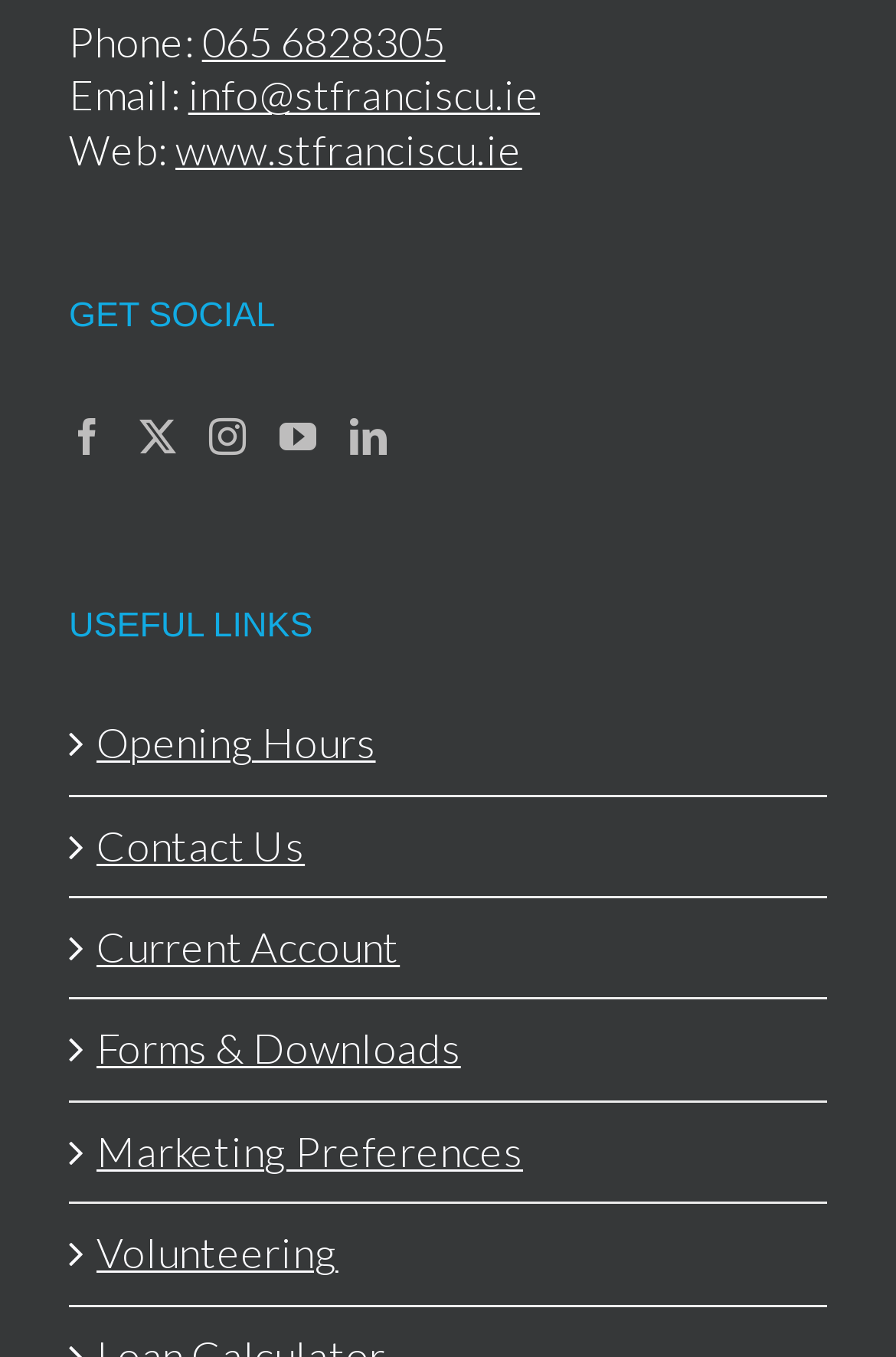Please identify the bounding box coordinates of the element I need to click to follow this instruction: "contact us".

[0.108, 0.604, 0.897, 0.643]